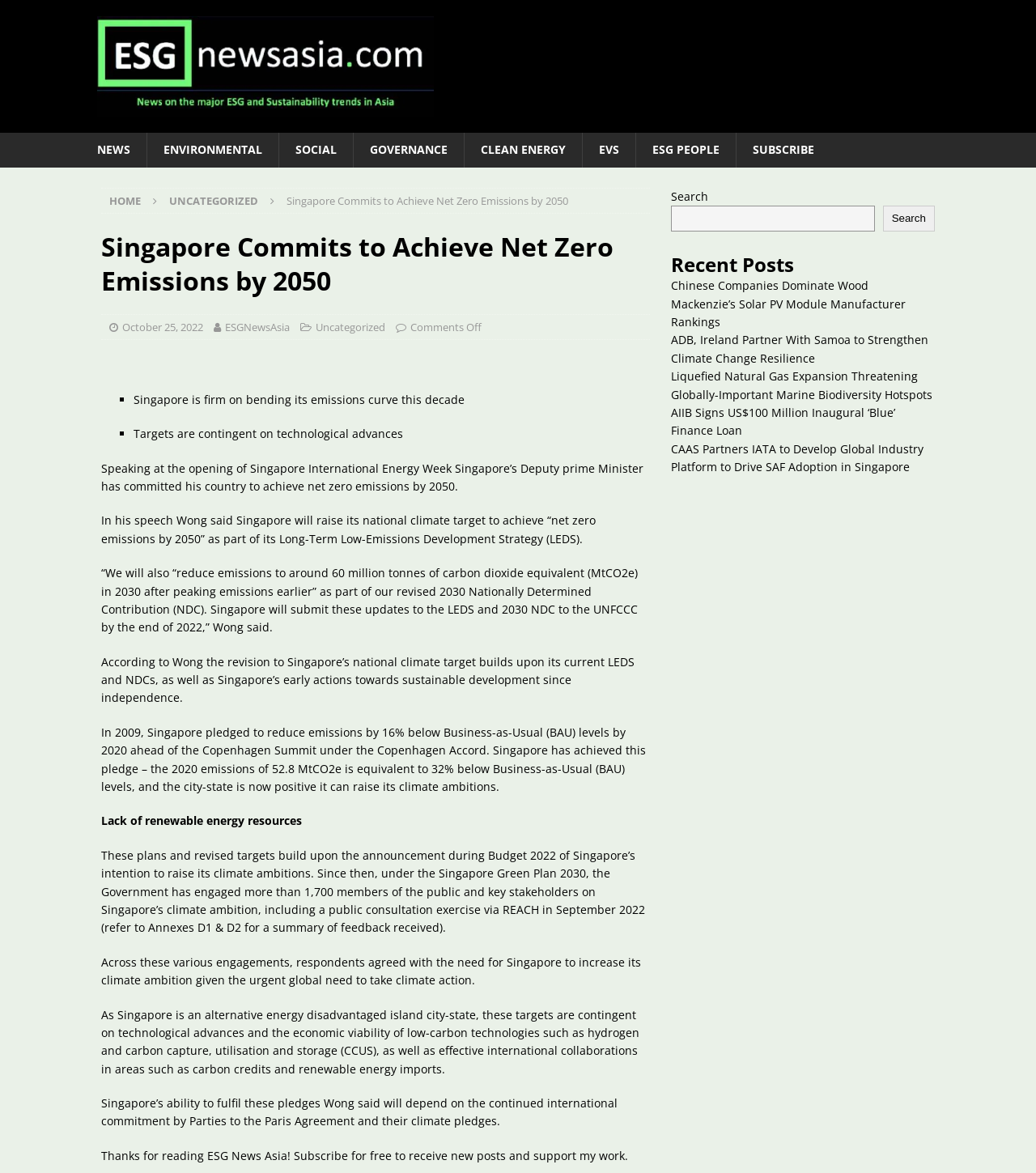Illustrate the webpage with a detailed description.

This webpage is about ESG News Asia, with a focus on Singapore's commitment to achieving net zero emissions by 2050. At the top, there is a logo and a navigation menu with links to various categories, including NEWS, ENVIRONMENTAL, SOCIAL, GOVERNANCE, CLEAN ENERGY, EVS, ESG PEOPLE, and SUBSCRIBE.

Below the navigation menu, there is a header section with a title "Singapore Commits to Achieve Net Zero Emissions by 2050" and a date "October 25, 2022". The article begins with a brief introduction, followed by a list of bullet points summarizing the key points of Singapore's commitment to reducing emissions.

The main content of the article is divided into several paragraphs, discussing Singapore's plans to achieve net zero emissions, including its Long-Term Low-Emissions Development Strategy (LEDS) and Nationally Determined Contribution (NDC). The article also mentions the country's progress in reducing emissions since 2009 and its intention to raise its climate ambitions.

On the right side of the page, there is a complementary section with a search bar and a heading "Recent Posts". Below the search bar, there are links to several recent news articles related to environmental and energy topics.

At the bottom of the page, there is a call-to-action to subscribe to ESG News Asia for free to receive new posts and support the work.